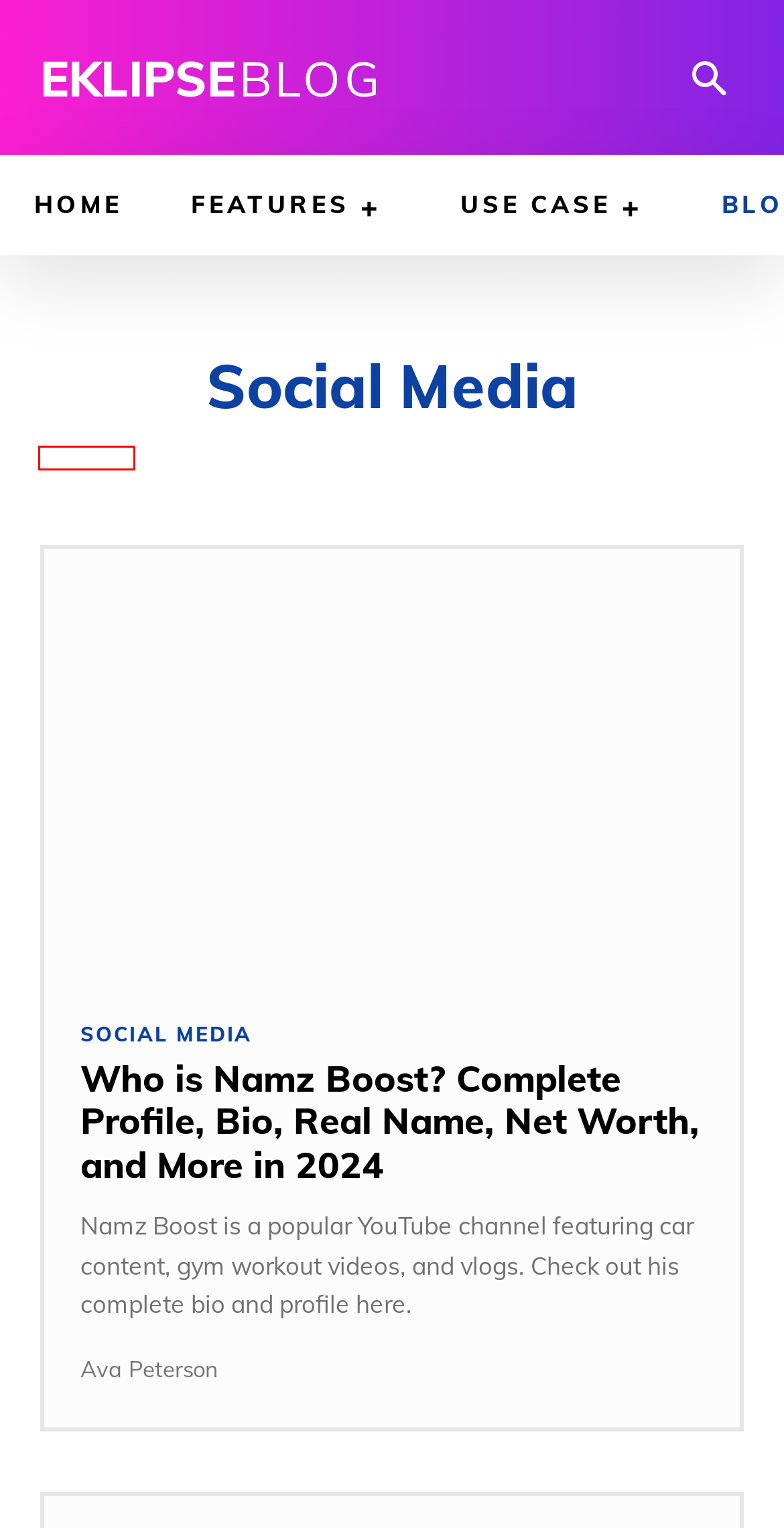You have a screenshot of a webpage with a red bounding box around an element. Select the webpage description that best matches the new webpage after clicking the element within the red bounding box. Here are the descriptions:
A. Namz Boost Profile, Bio, Real Name, Net Worth, and More in 2024
B. Eklipse Use cases: What Can You Do with Eklipse? - Eklipse
C. Eklipse - Convert Twitch Clip To TikTok, Reels, & Shorts For Free
D. Features - Eklipse
E. Basic Knowledge - Eklipse.gg Blog
F. Ava Peterson, Author at Eklipse.gg Blog
G. Creator - Eklipse.gg Blog
H. Archive - Eklipse.gg Blog

H